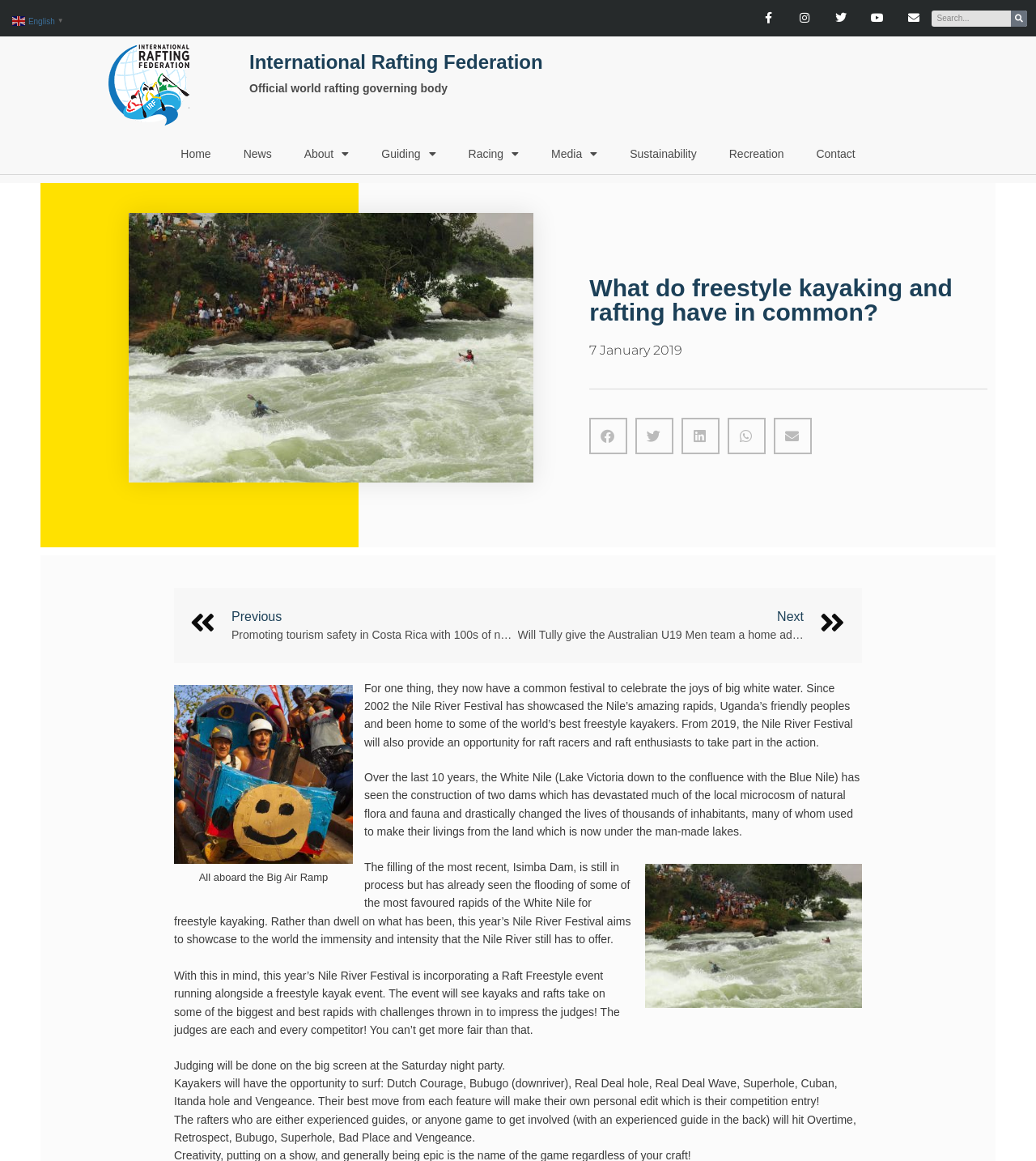Using the provided description Living Judaism, find the bounding box coordinates for the UI element. Provide the coordinates in (top-left x, top-left y, bottom-right x, bottom-right y) format, ensuring all values are between 0 and 1.

None